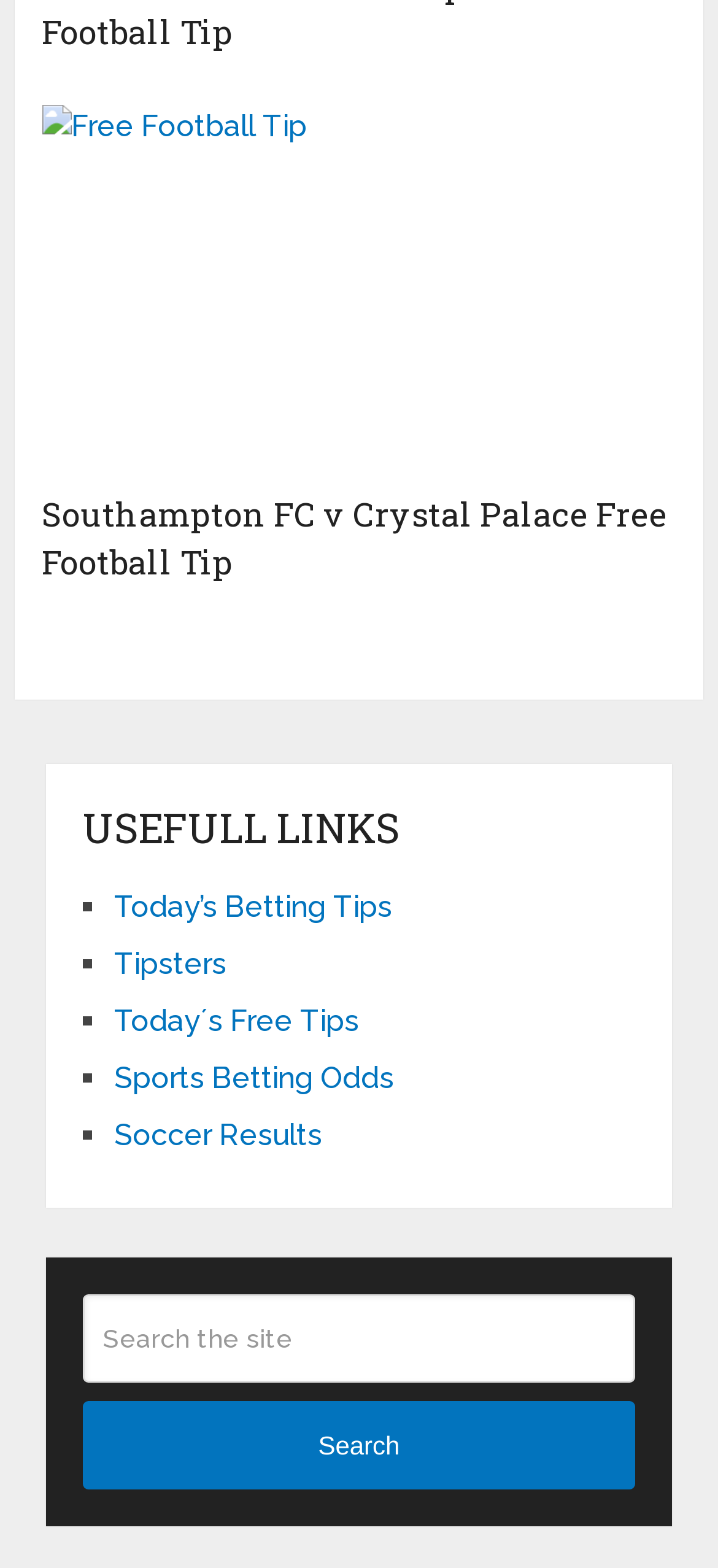Please specify the bounding box coordinates of the area that should be clicked to accomplish the following instruction: "Click on the 'Free Football Tip' link". The coordinates should consist of four float numbers between 0 and 1, i.e., [left, top, right, bottom].

[0.058, 0.067, 0.942, 0.302]